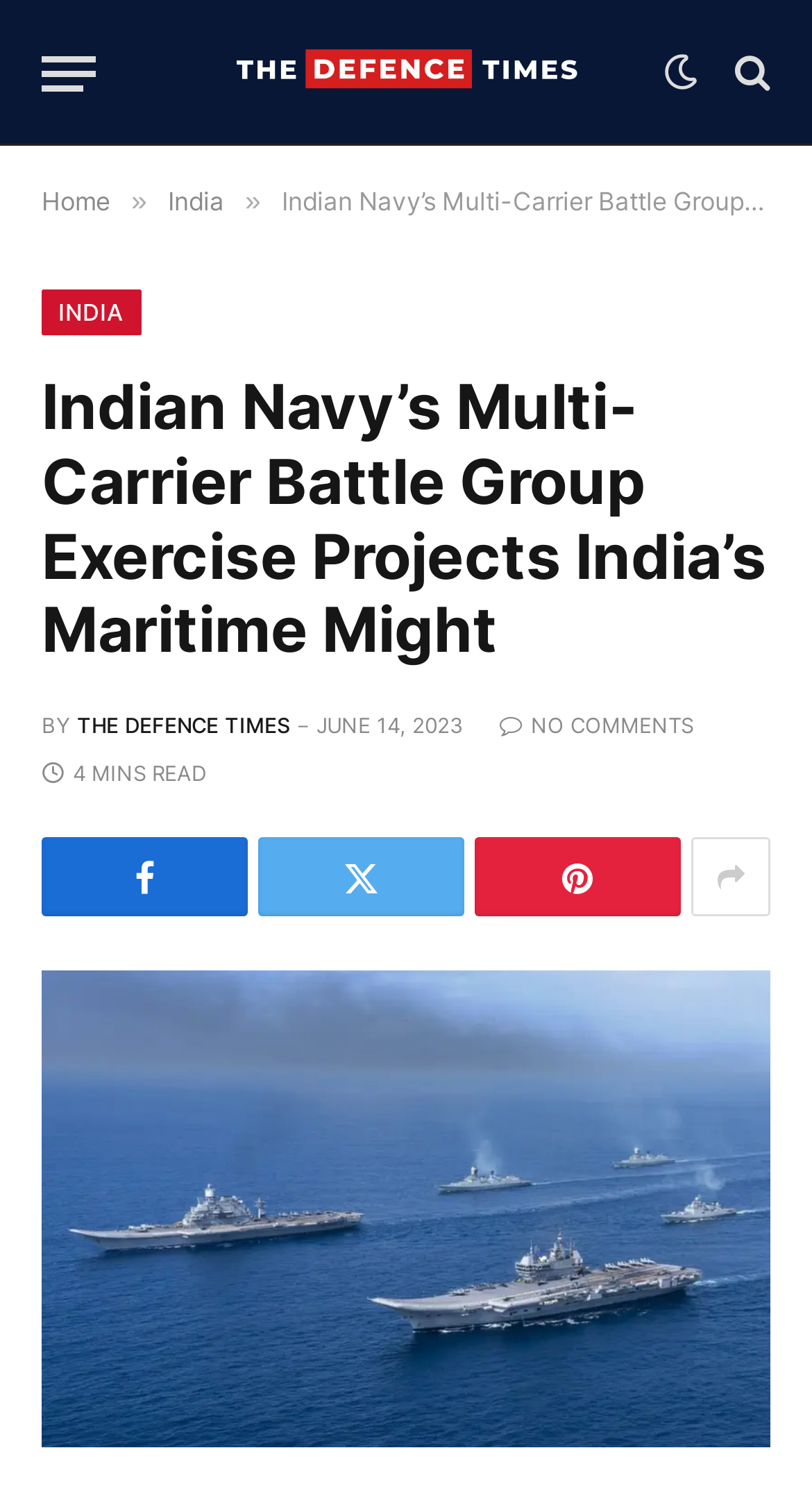What is the name of the publication? Refer to the image and provide a one-word or short phrase answer.

The Defence Times